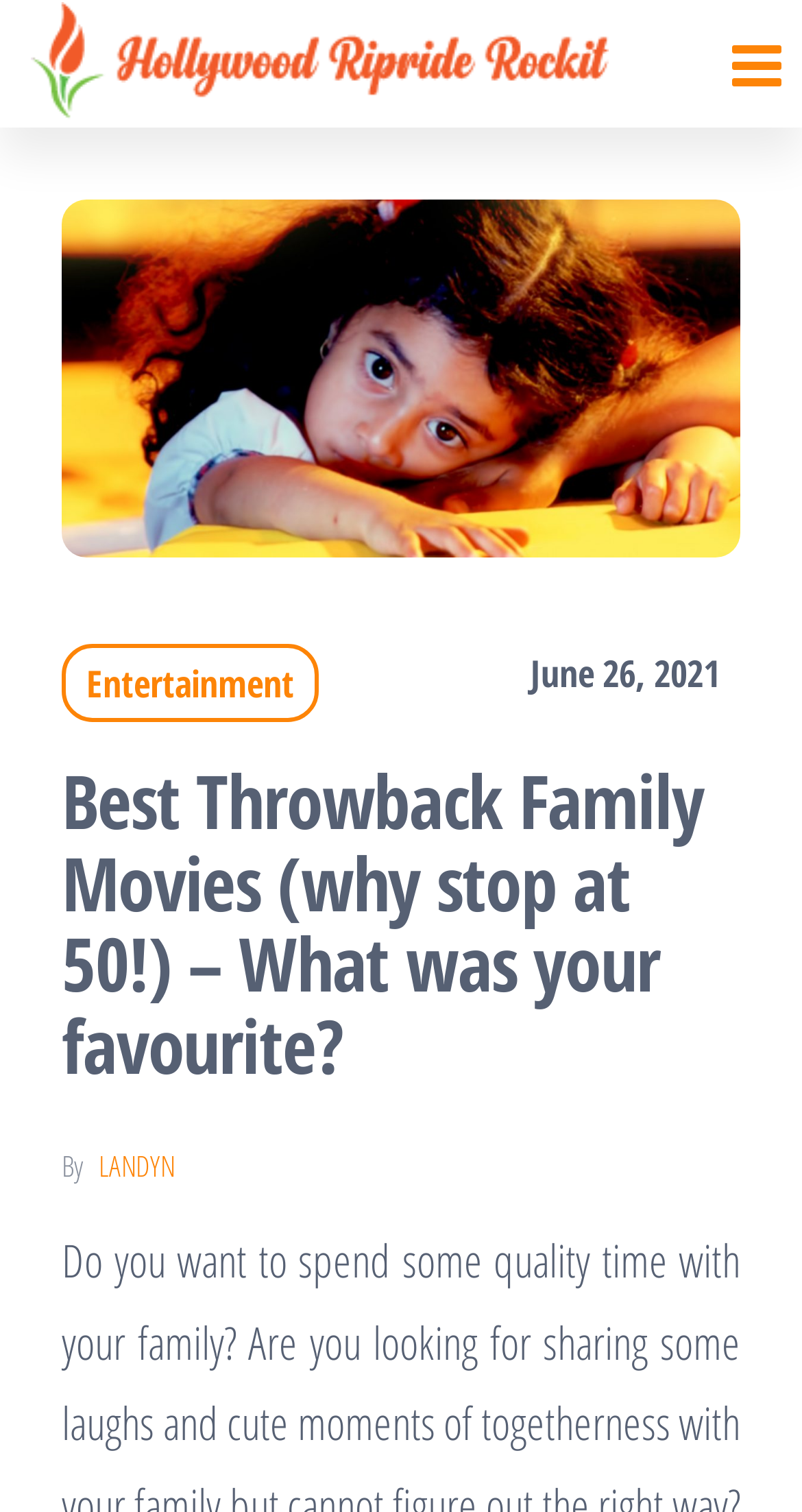What is the theme of the image on the webpage?
Examine the image closely and answer the question with as much detail as possible.

The theme of the image on the webpage can be inferred by looking at the image and the heading of the article, which suggests that the image is related to family movies, possibly a throwback or a classic movie.